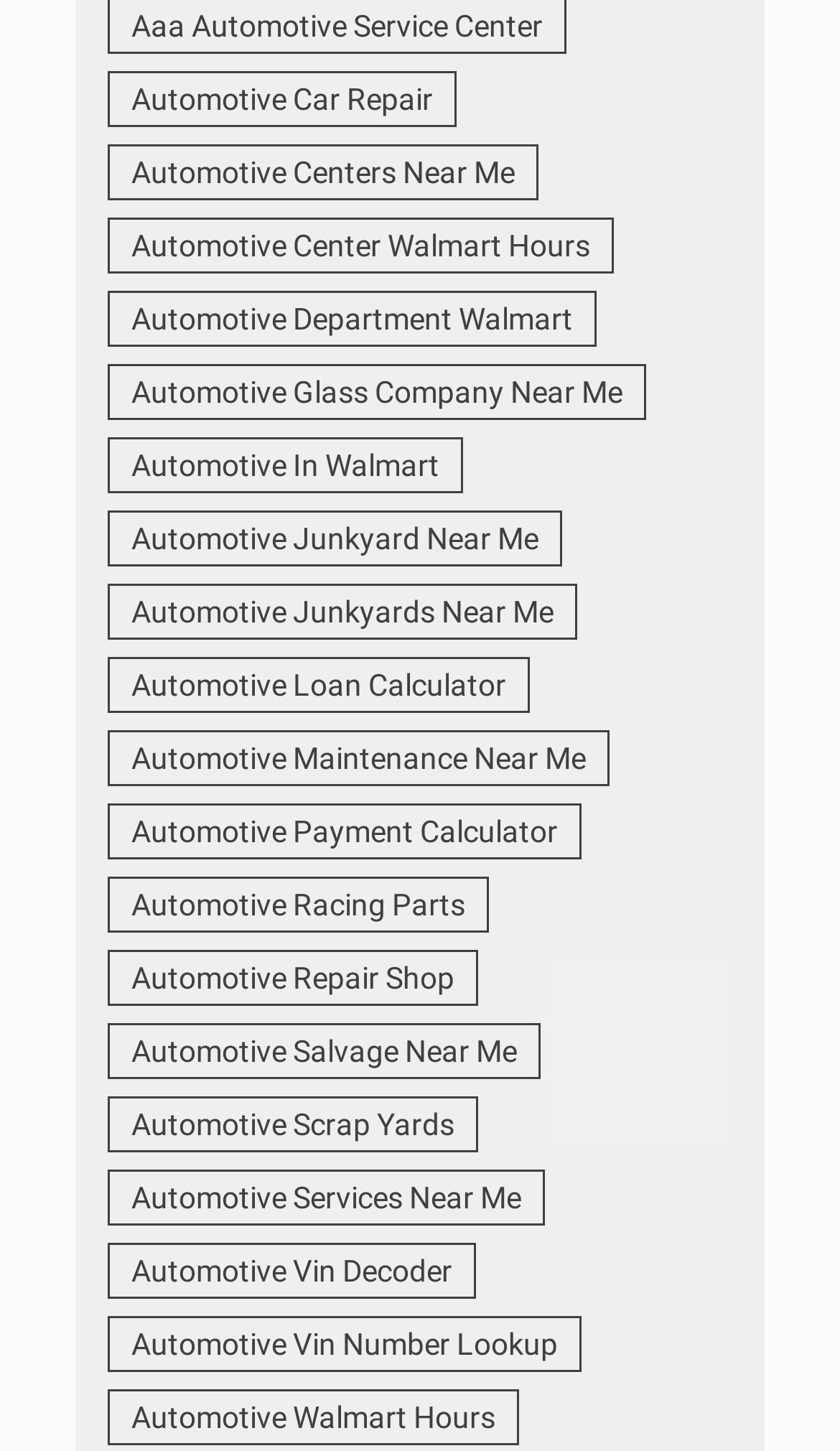Kindly determine the bounding box coordinates of the area that needs to be clicked to fulfill this instruction: "Check automotive vin decoder".

[0.128, 0.856, 0.567, 0.894]